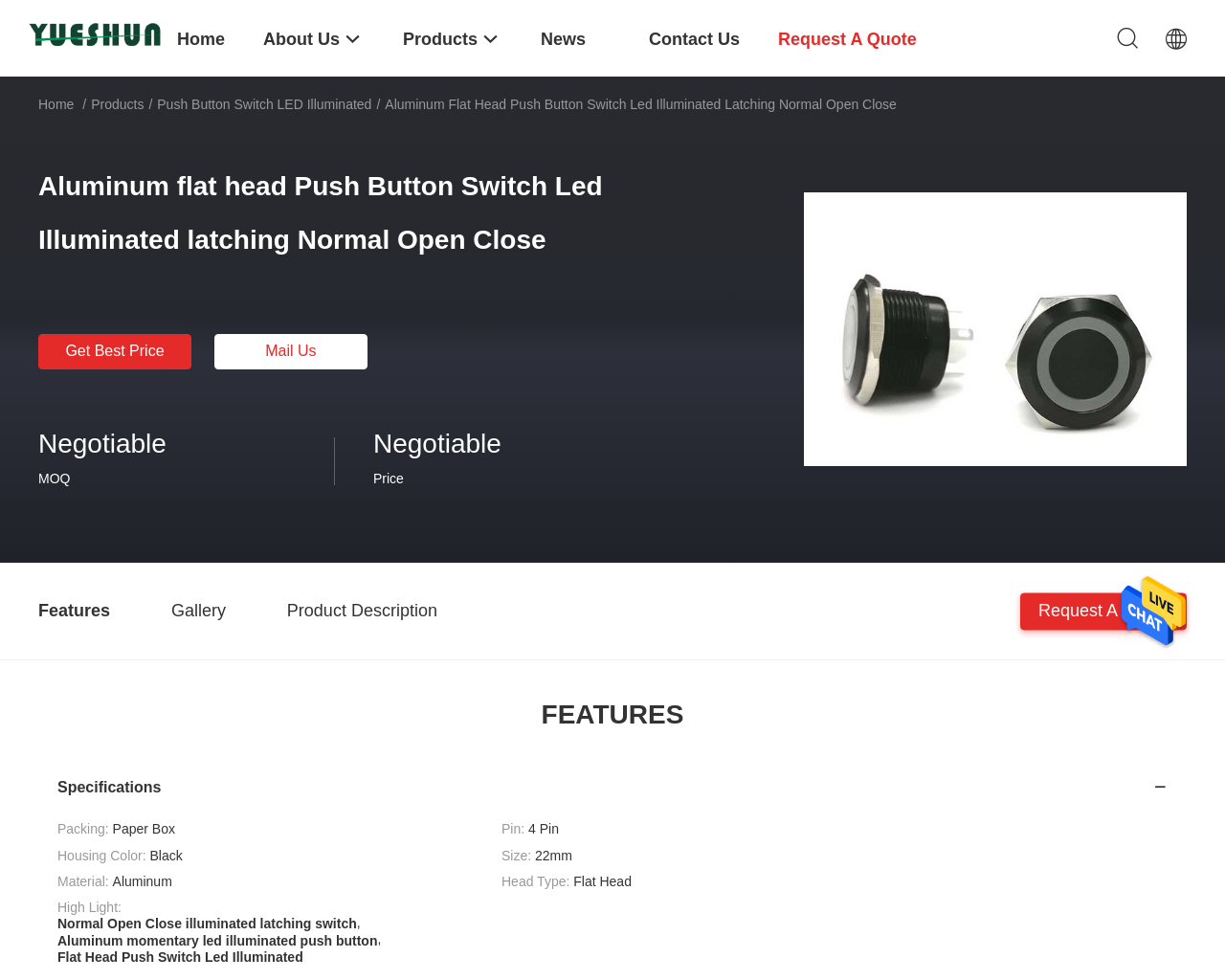What is the material of the switch?
Based on the image, provide a one-word or brief-phrase response.

Aluminum